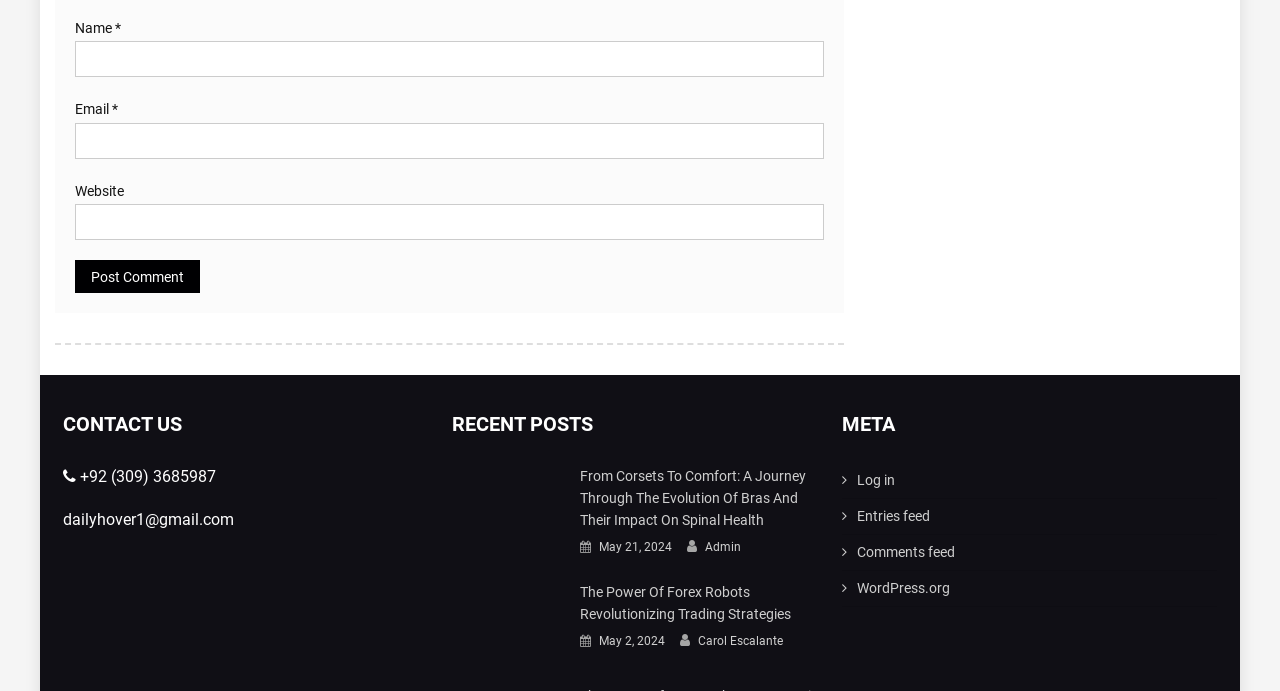Use the details in the image to answer the question thoroughly: 
What is the email address listed on the page?

The email address is listed under the 'CONTACT US' heading, which suggests that it is a contact email for the website or its administrators.